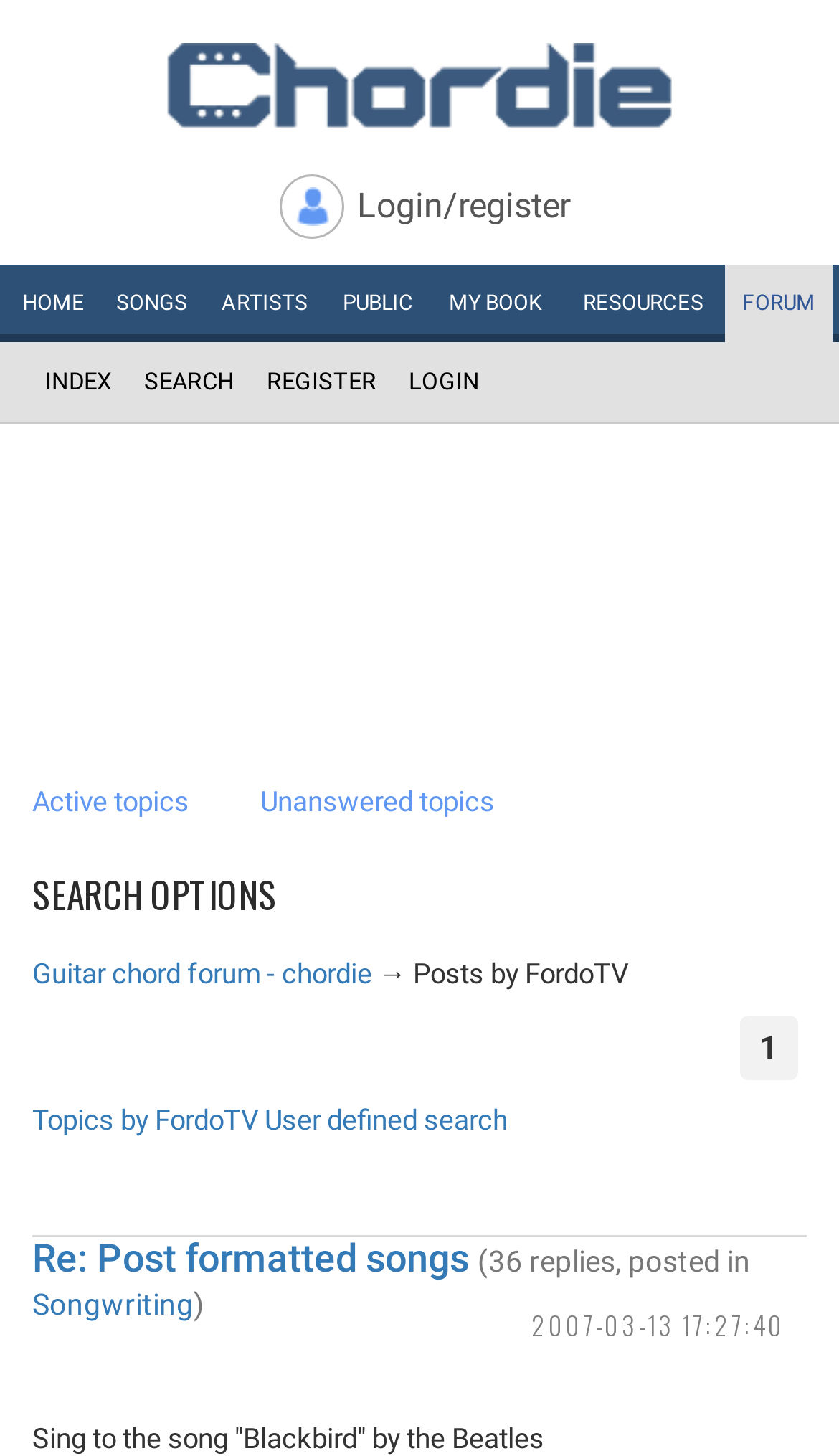Please identify the bounding box coordinates of the area that needs to be clicked to fulfill the following instruction: "Go to the forum."

[0.865, 0.182, 0.992, 0.235]